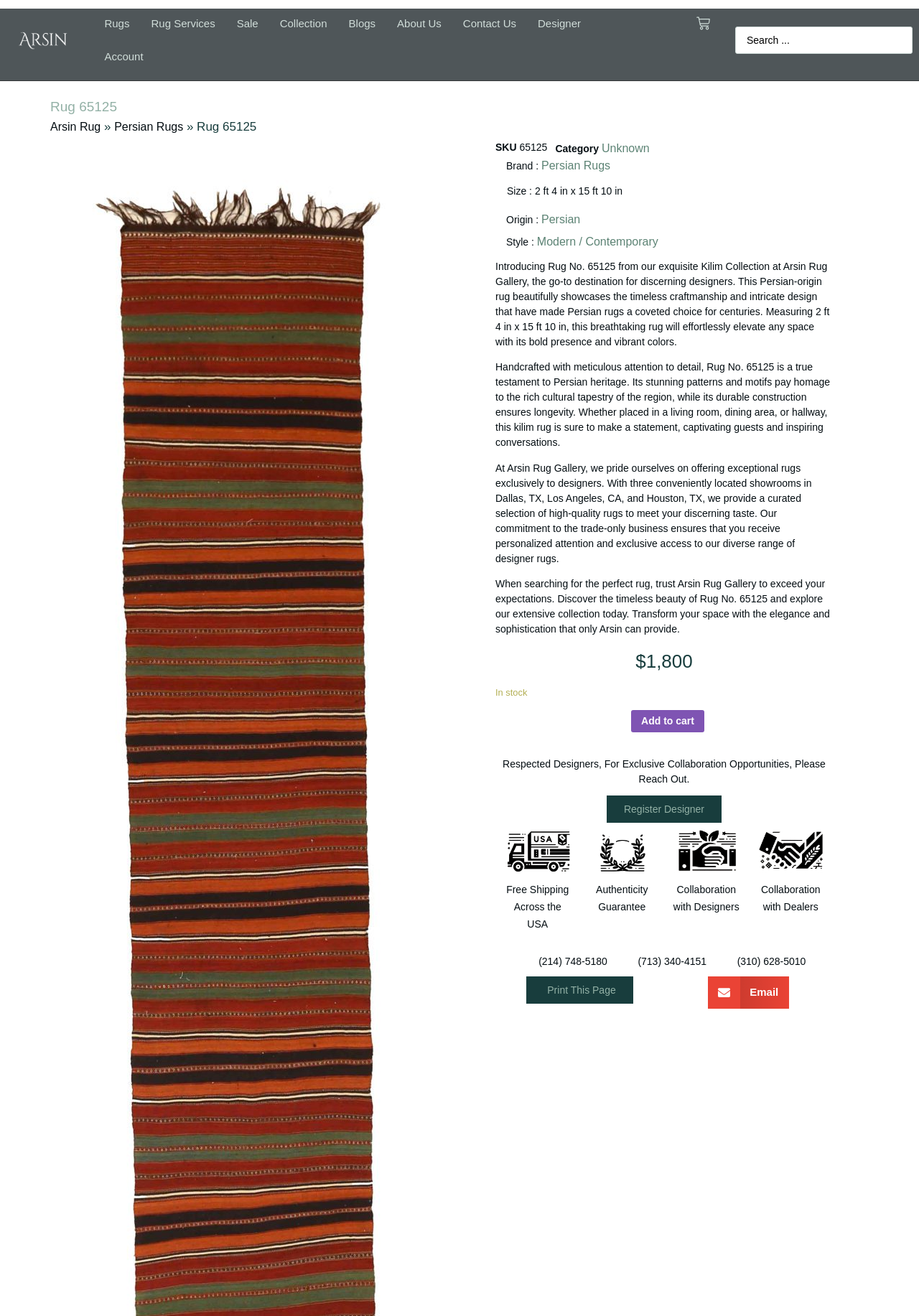Predict the bounding box coordinates of the area that should be clicked to accomplish the following instruction: "Contact us by phone". The bounding box coordinates should consist of four float numbers between 0 and 1, i.e., [left, top, right, bottom].

[0.586, 0.726, 0.661, 0.735]